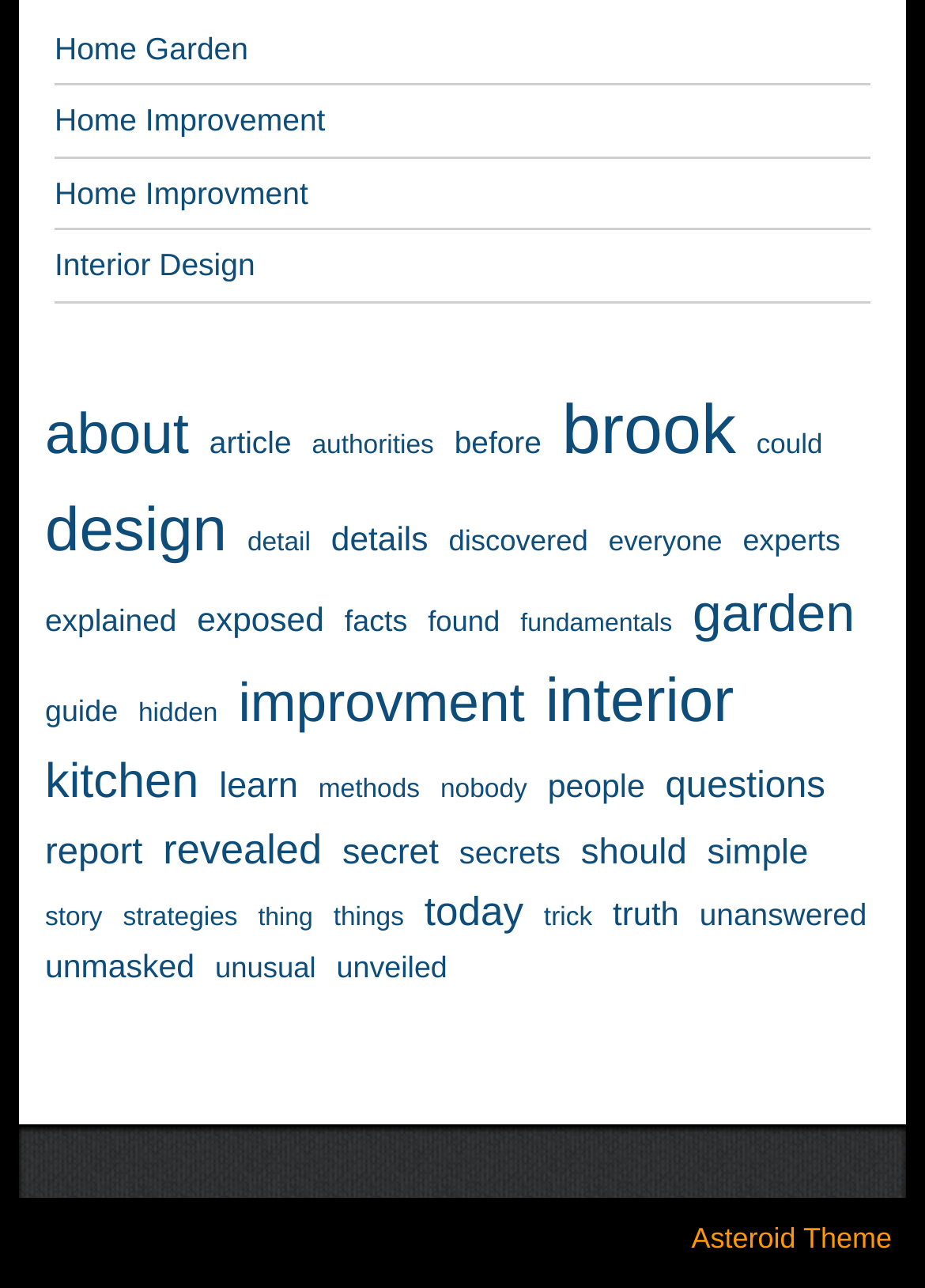How many categories are related to home improvement?
Please look at the screenshot and answer using one word or phrase.

3